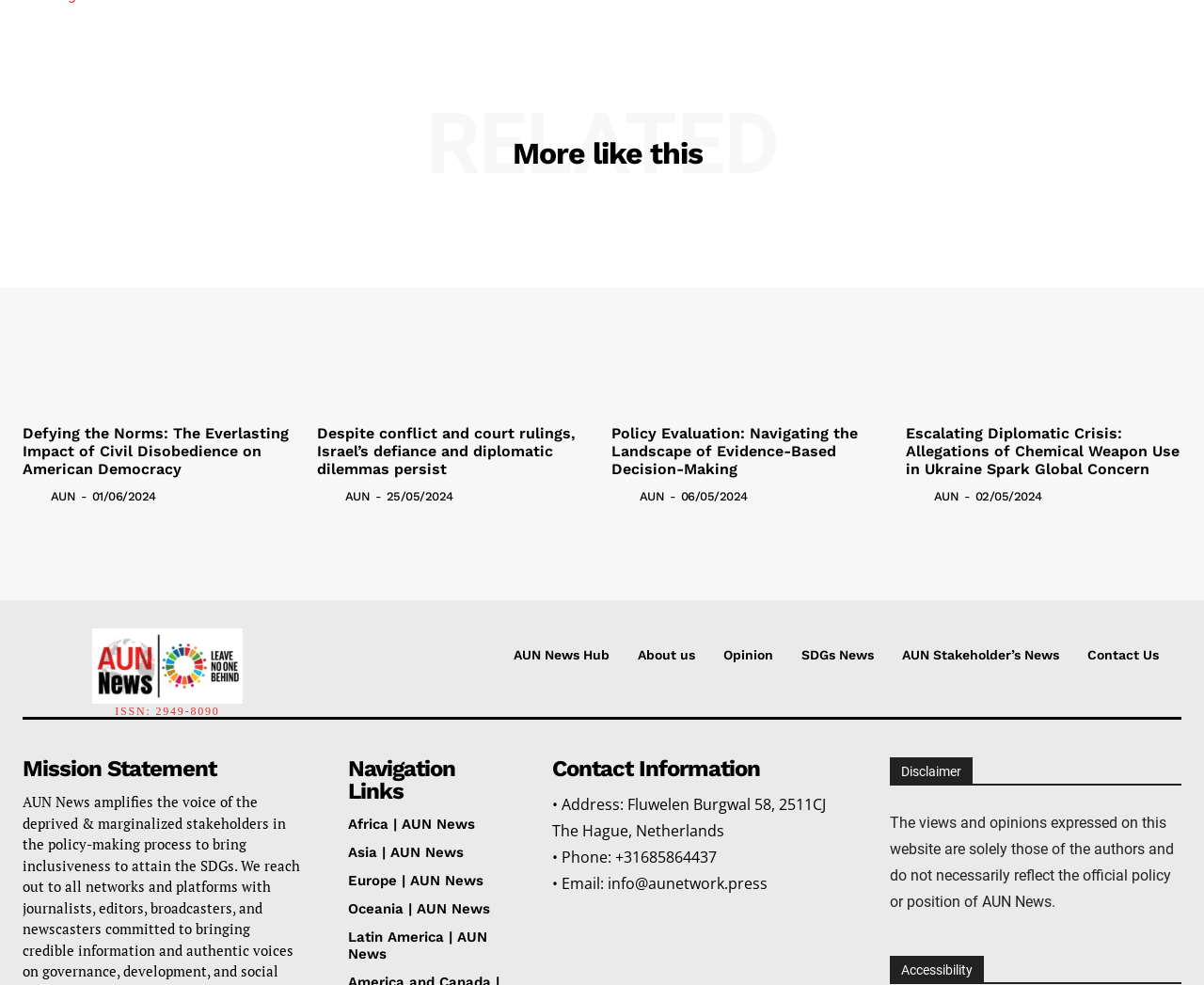How many articles are listed on this page?
Provide a concise answer using a single word or phrase based on the image.

4